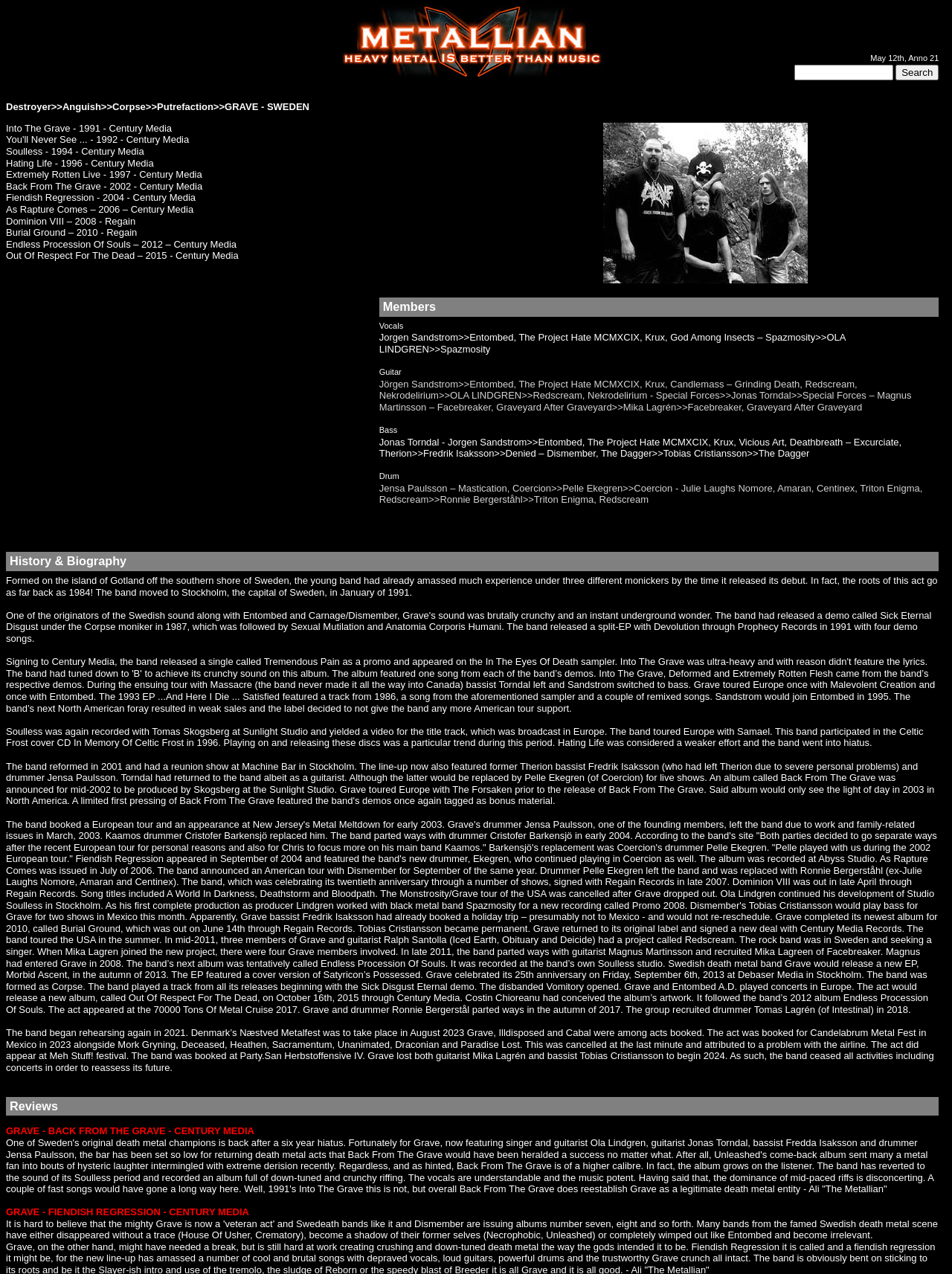What is the name of the drummer who replaced Jensa Paulsson?
Provide a concise answer using a single word or phrase based on the image.

Cristofer Barkensjö